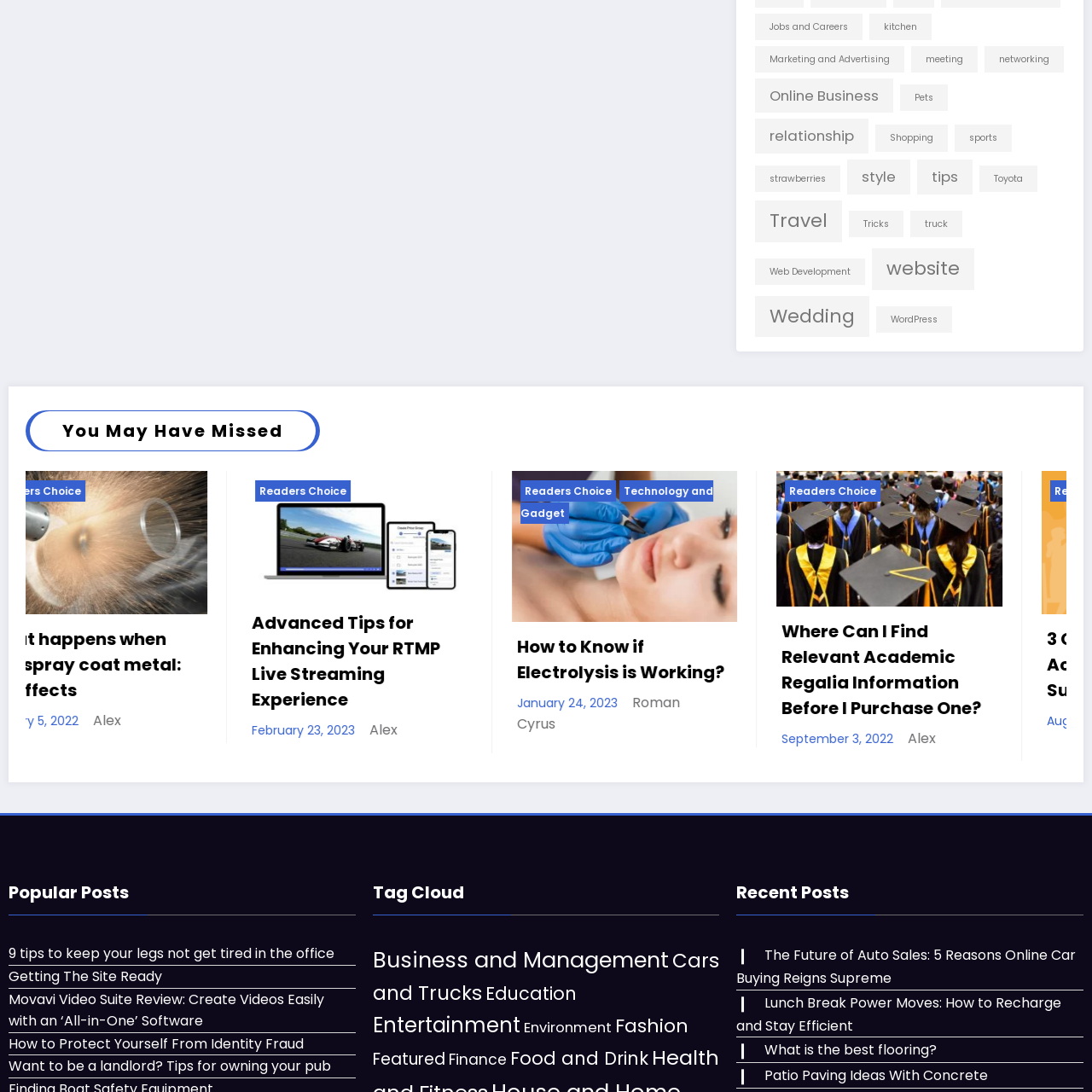What is the purpose of the graphic?
Look closely at the image within the red bounding box and respond to the question with one word or a brief phrase.

To engage readers